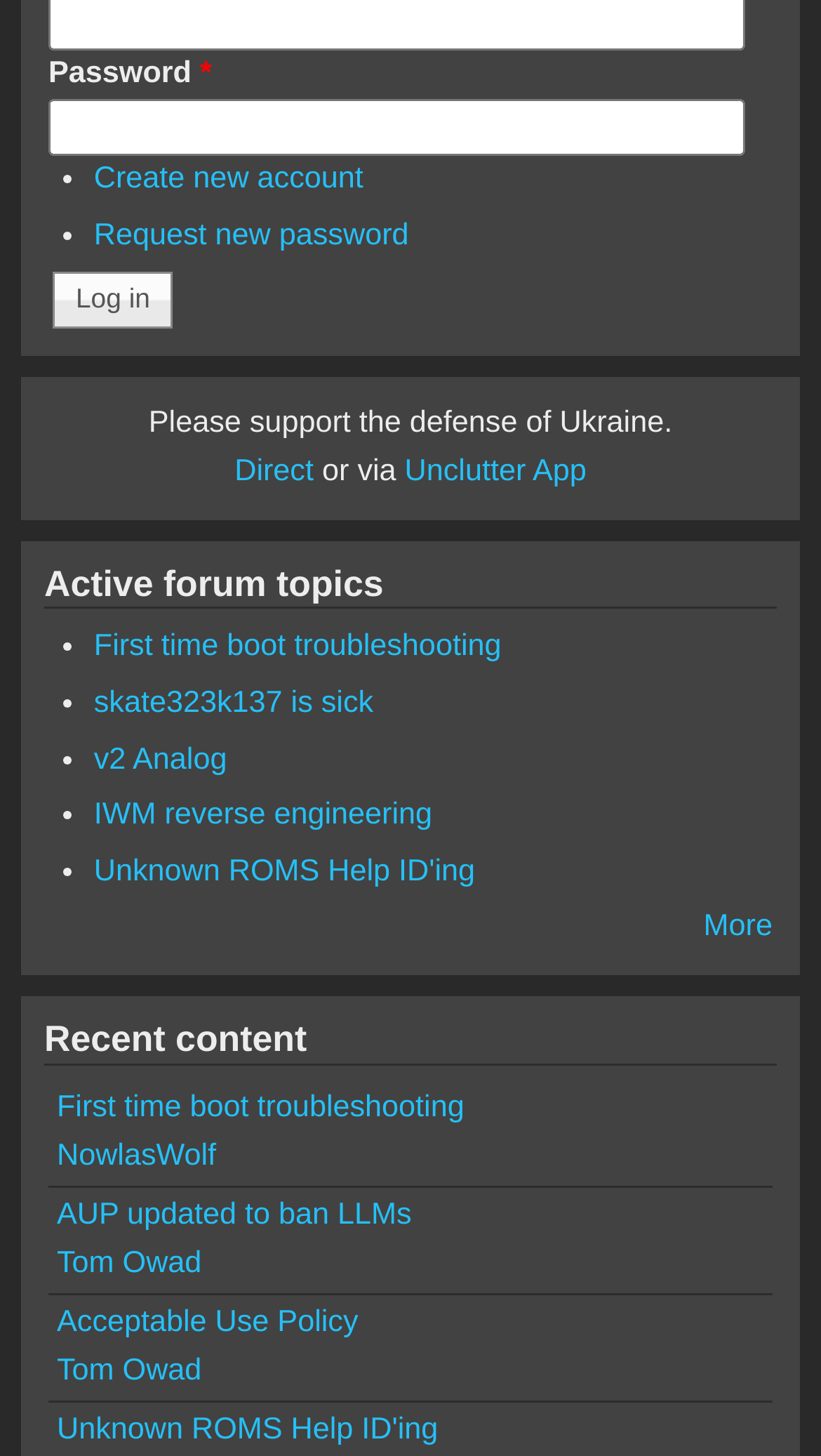Provide your answer to the question using just one word or phrase: How many recent content items are listed?

3